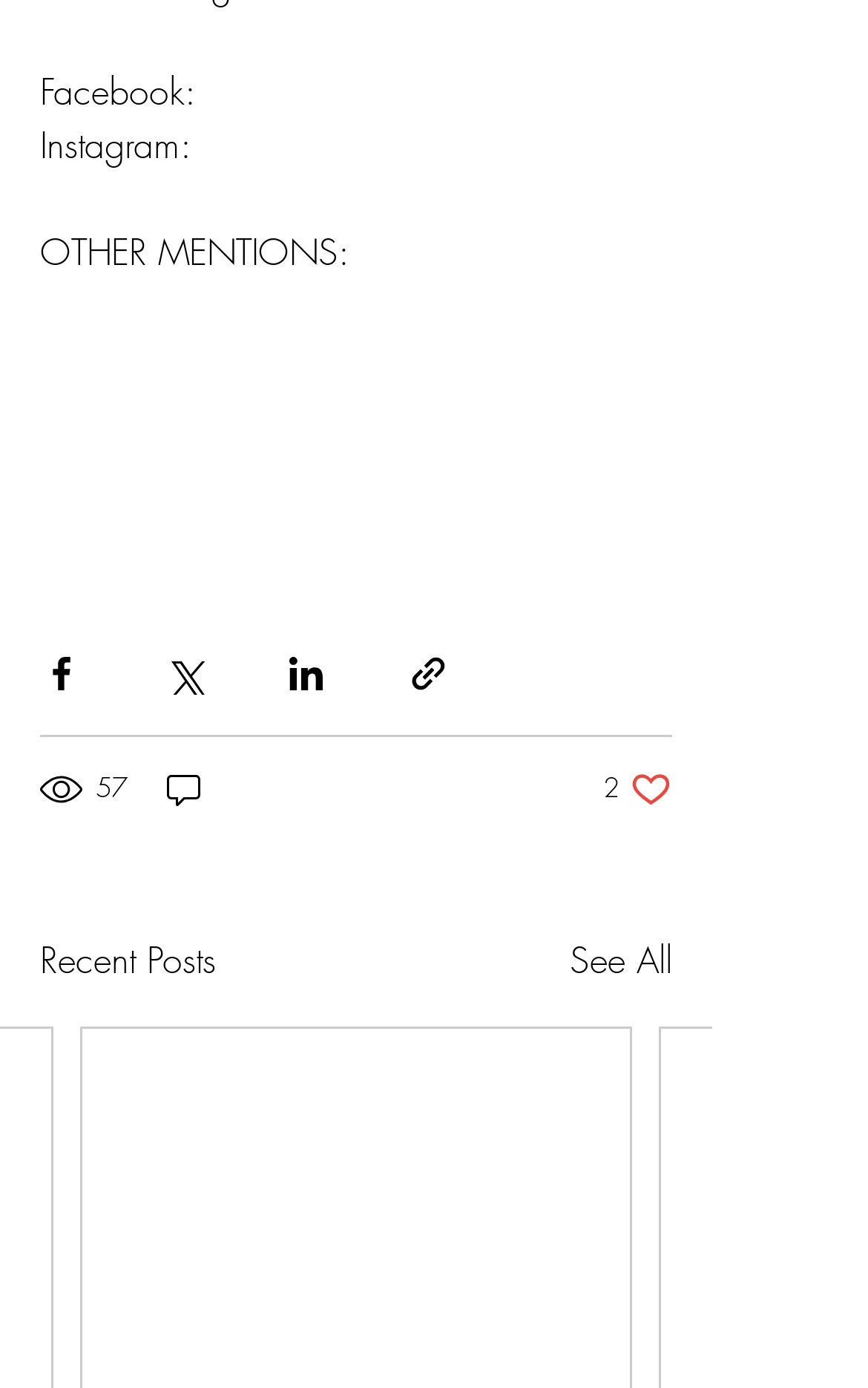Please identify the bounding box coordinates of the element's region that should be clicked to execute the following instruction: "Like the post". The bounding box coordinates must be four float numbers between 0 and 1, i.e., [left, top, right, bottom].

[0.695, 0.553, 0.774, 0.584]